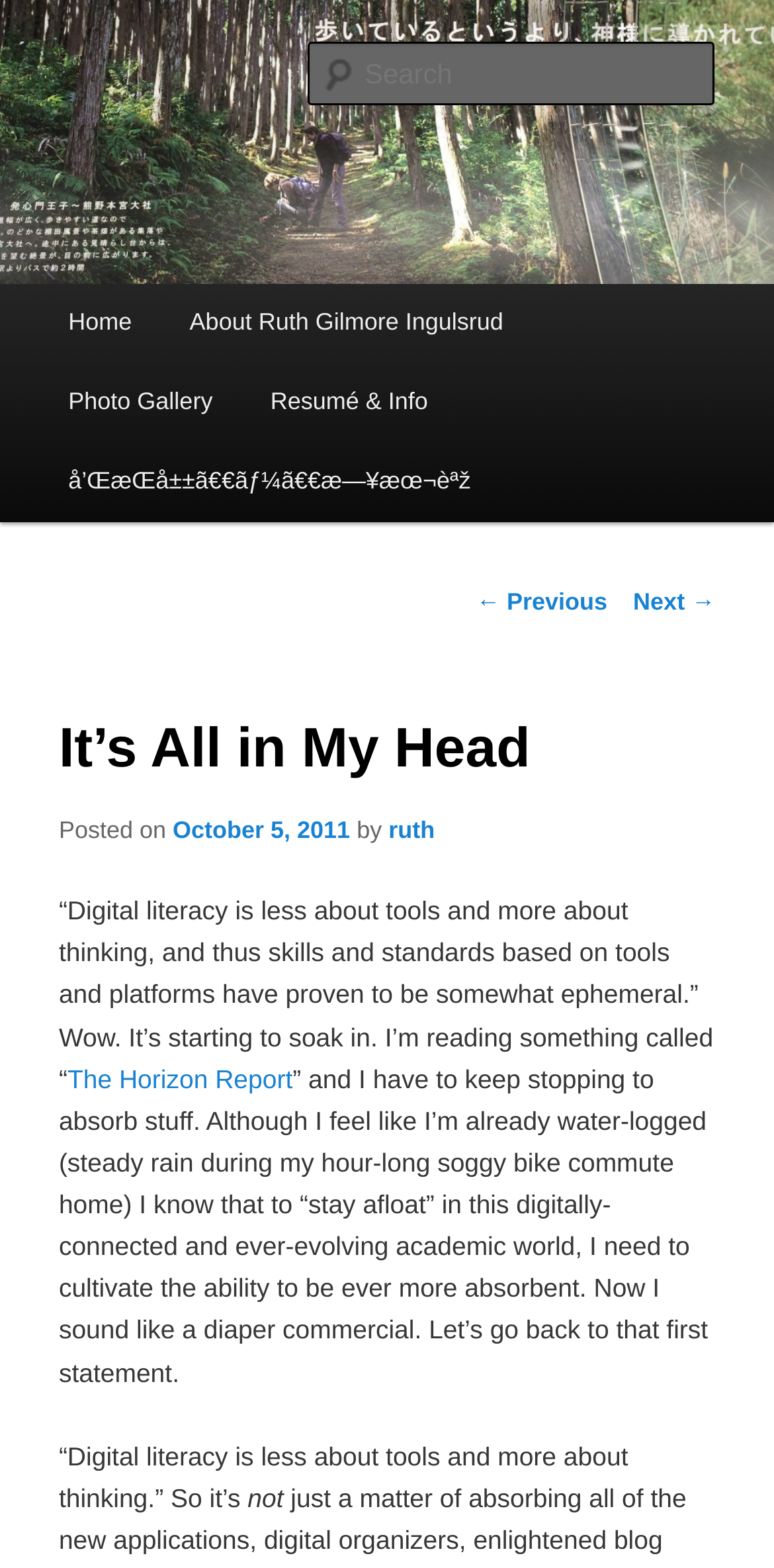What is the date of the post?
Answer with a single word or short phrase according to what you see in the image.

October 5, 2011